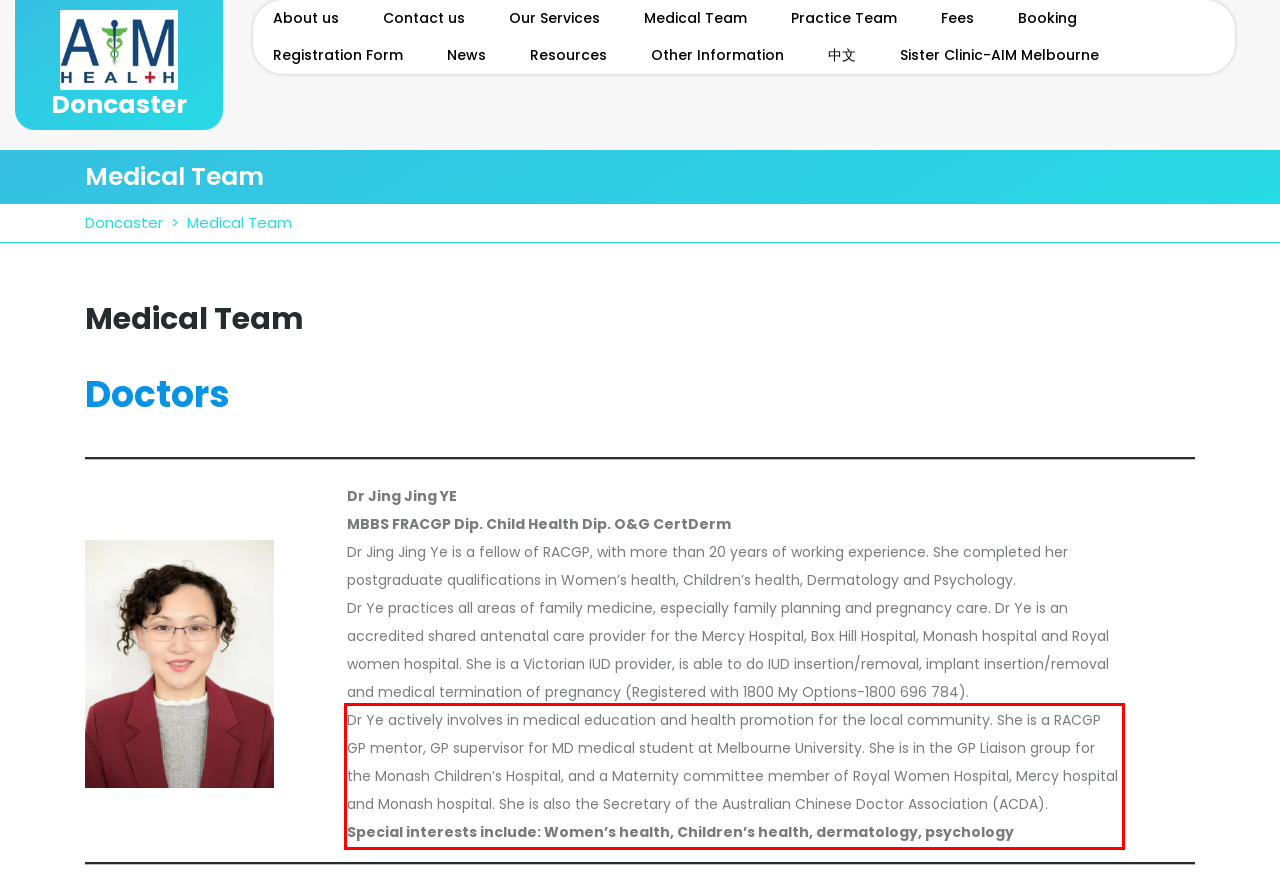Please analyze the screenshot of a webpage and extract the text content within the red bounding box using OCR.

Dr Ye actively involves in medical education and health promotion for the local community. She is a RACGP GP mentor, GP supervisor for MD medical student at Melbourne University. She is in the GP Liaison group for the Monash Children’s Hospital, and a Maternity committee member of Royal Women Hospital, Mercy hospital and Monash hospital. She is also the Secretary of the Australian Chinese Doctor Association (ACDA). Special interests include: Women’s health, Children’s health, dermatology, psychology